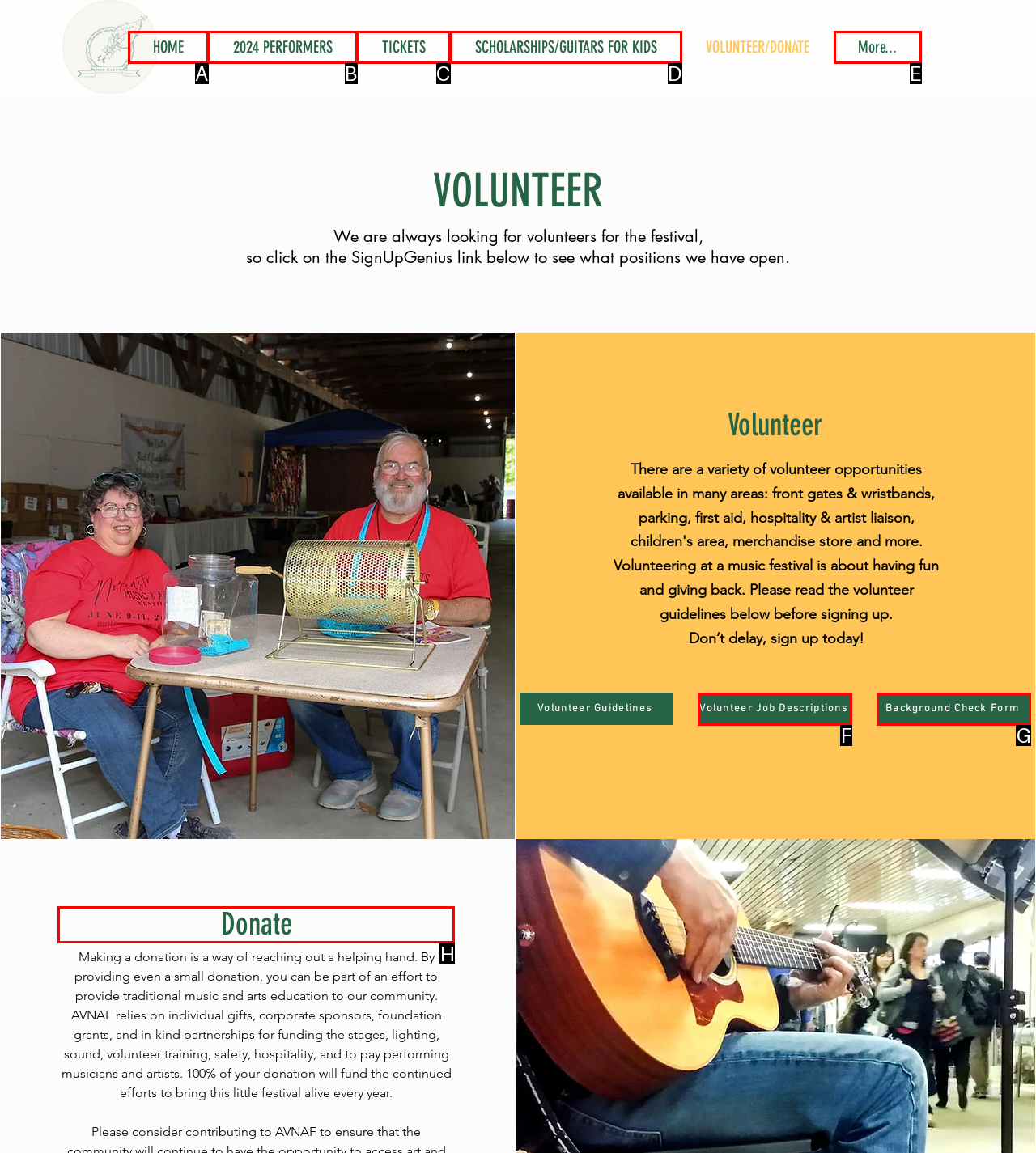Which choice should you pick to execute the task: Click on March 2024
Respond with the letter associated with the correct option only.

None